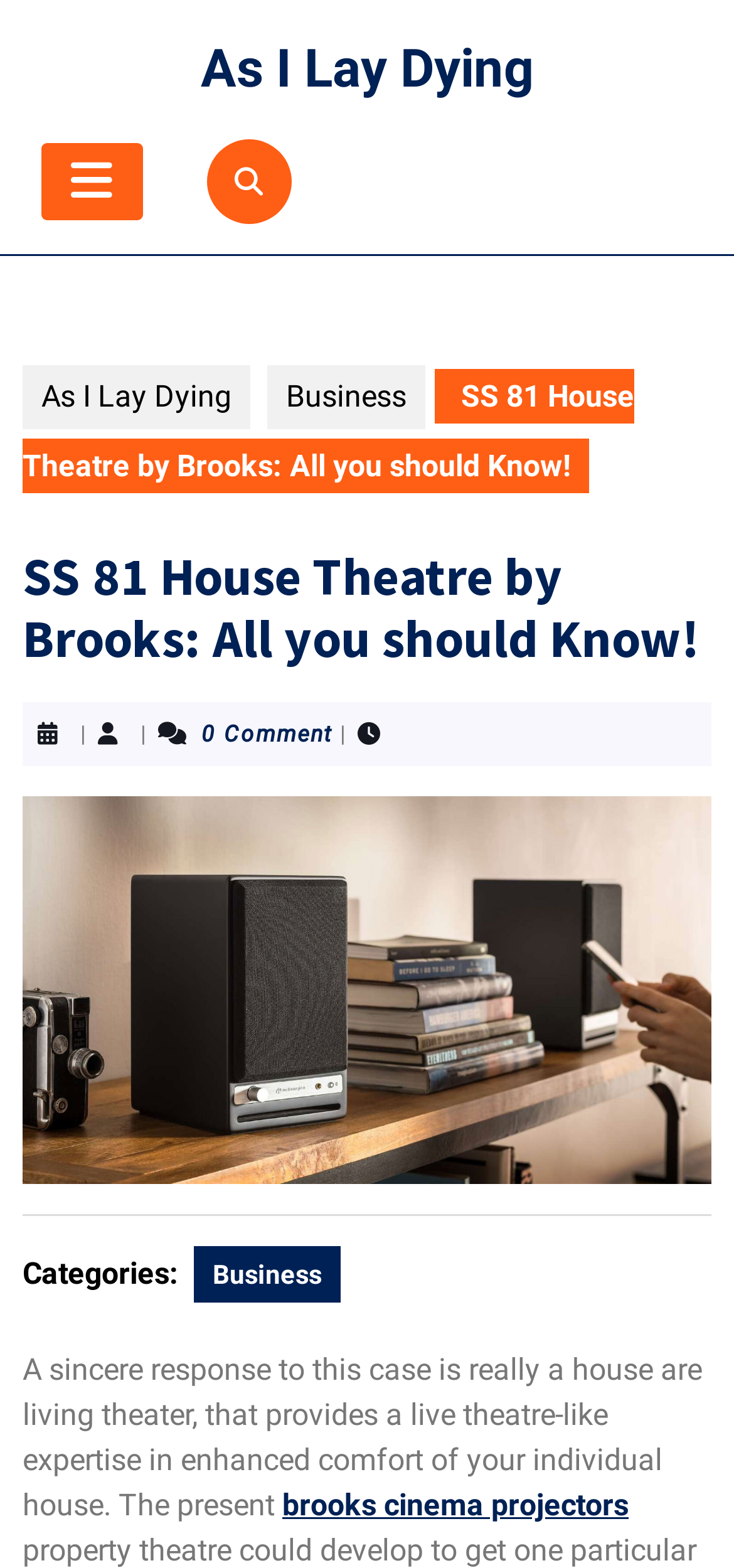What type of experience does SS 81 House Theatre provide?
Provide a detailed answer to the question using information from the image.

According to the webpage, SS 81 House Theatre provides a live theatre-like experience in the comfort of one's own house.